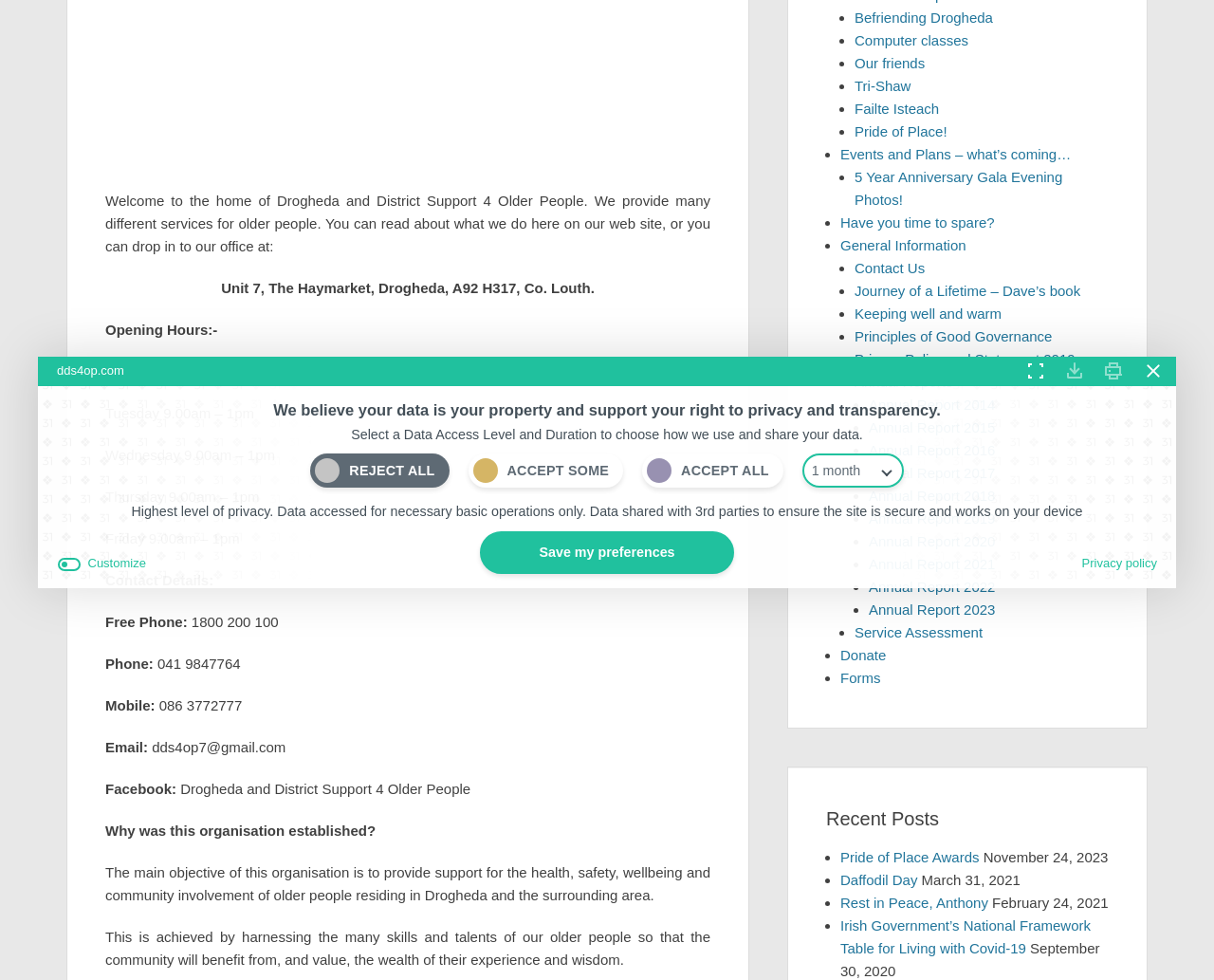Find the bounding box of the element with the following description: "General Information". The coordinates must be four float numbers between 0 and 1, formatted as [left, top, right, bottom].

[0.692, 0.242, 0.796, 0.258]